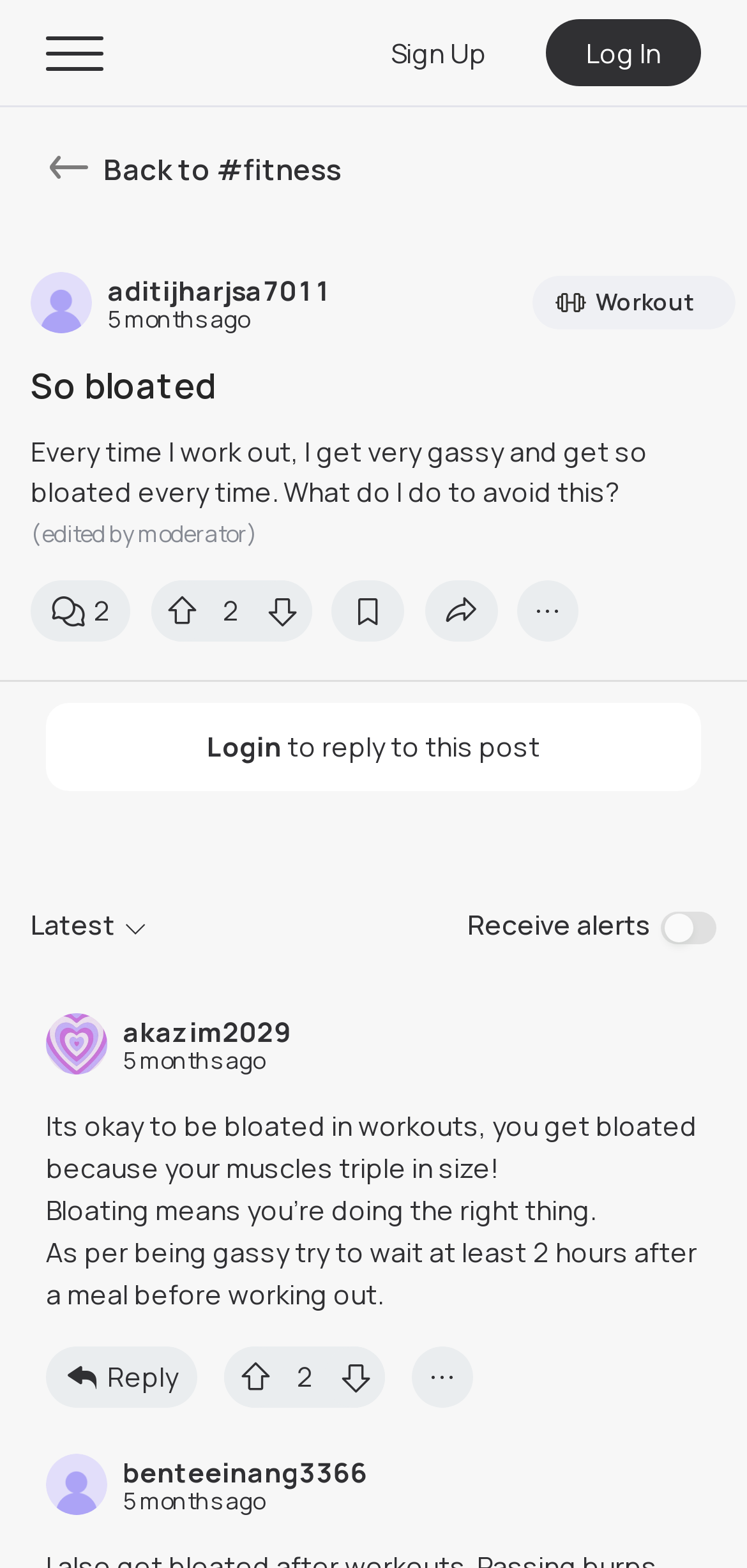What is the username of the person who edited the post?
Using the visual information, reply with a single word or short phrase.

Moderator